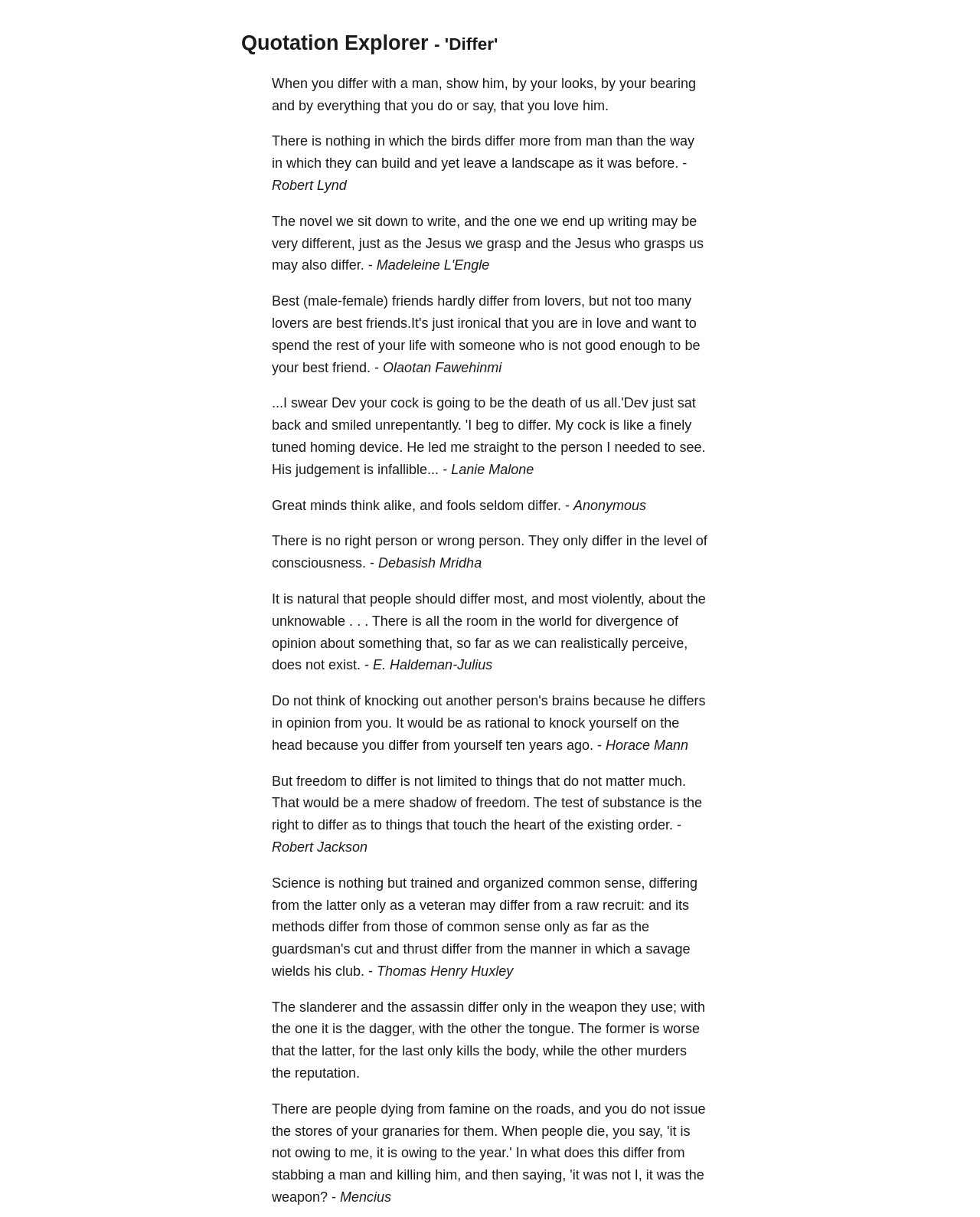What is the first word of the first blockquote?
Look at the screenshot and respond with a single word or phrase.

When